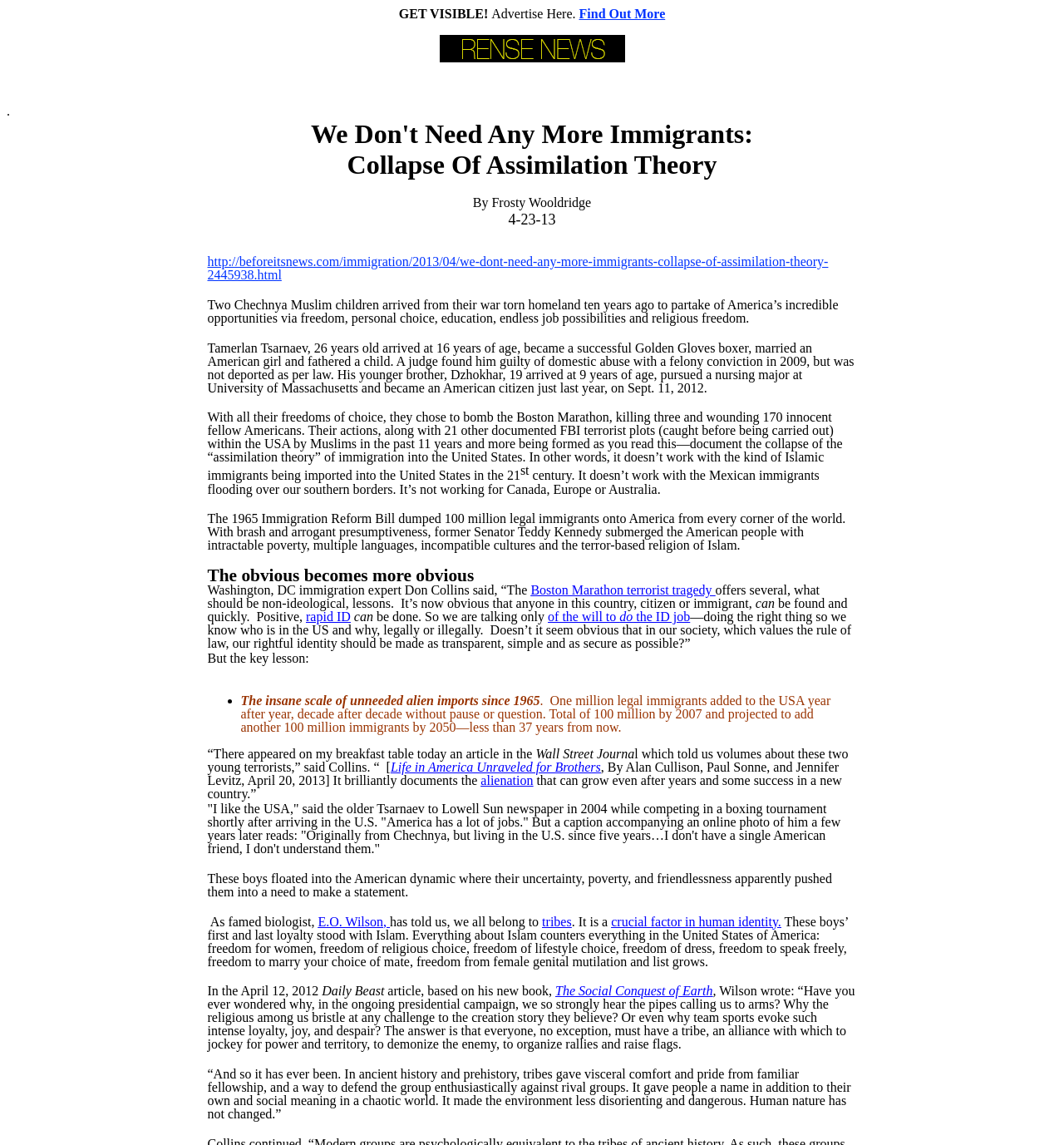Refer to the image and answer the question with as much detail as possible: What is the name of the book mentioned in the article?

The article mentions a book titled 'The Social Conquest of Earth' written by E.O. Wilson, which is referenced in the context of discussing human nature and tribalism.